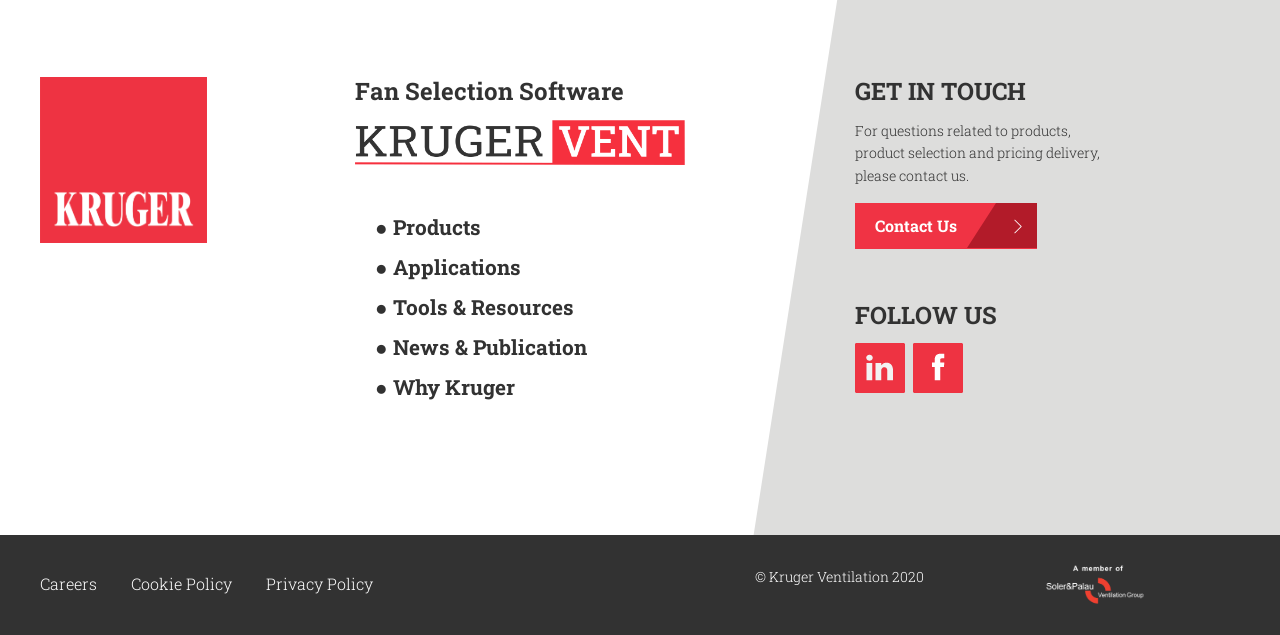Can you identify the bounding box coordinates of the clickable region needed to carry out this instruction: 'Contact Us'? The coordinates should be four float numbers within the range of 0 to 1, stated as [left, top, right, bottom].

[0.668, 0.32, 0.81, 0.391]